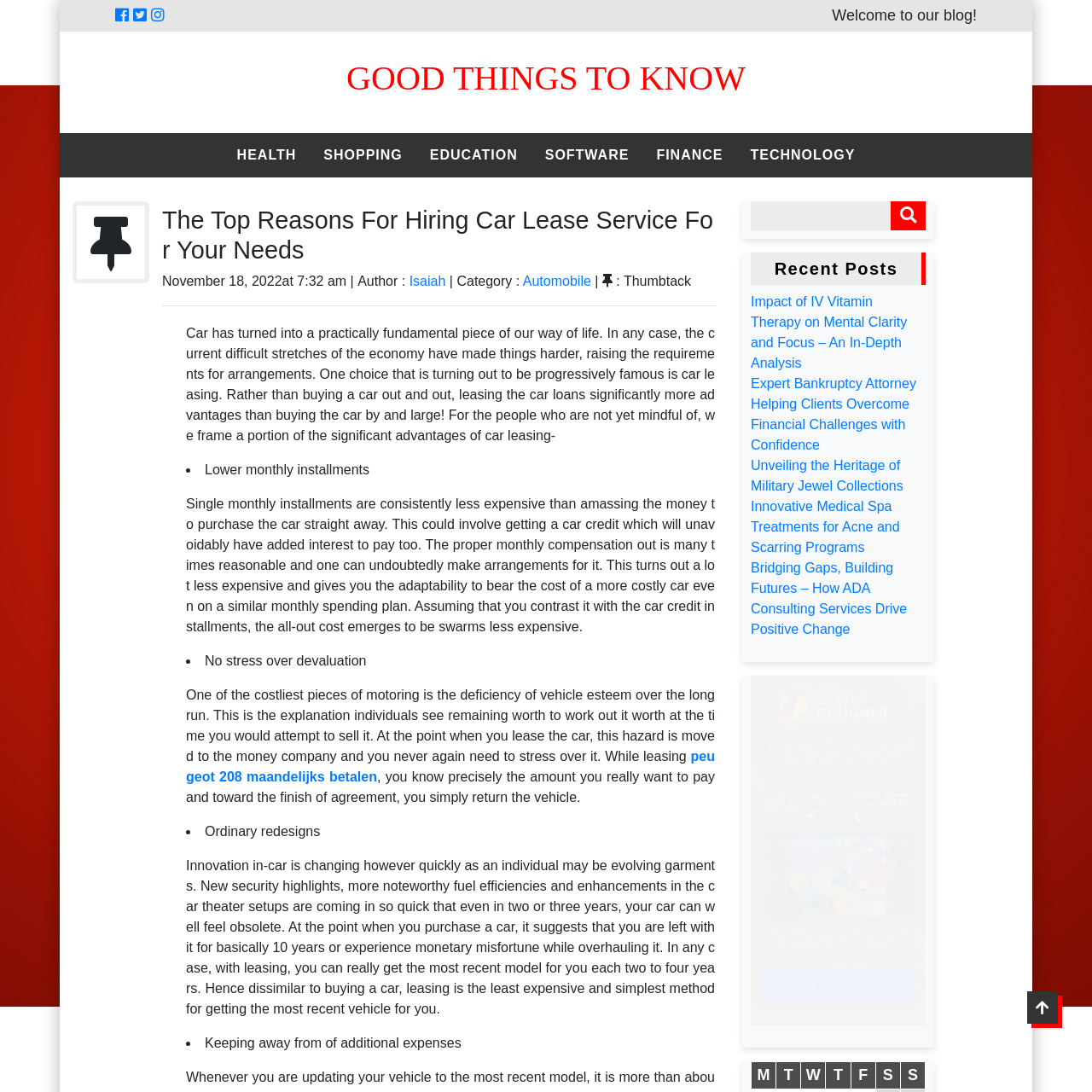Please locate the bounding box coordinates of the element's region that needs to be clicked to follow the instruction: "Click the 'HEALTH' link". The bounding box coordinates should be provided as four float numbers between 0 and 1, i.e., [left, top, right, bottom].

[0.204, 0.122, 0.284, 0.162]